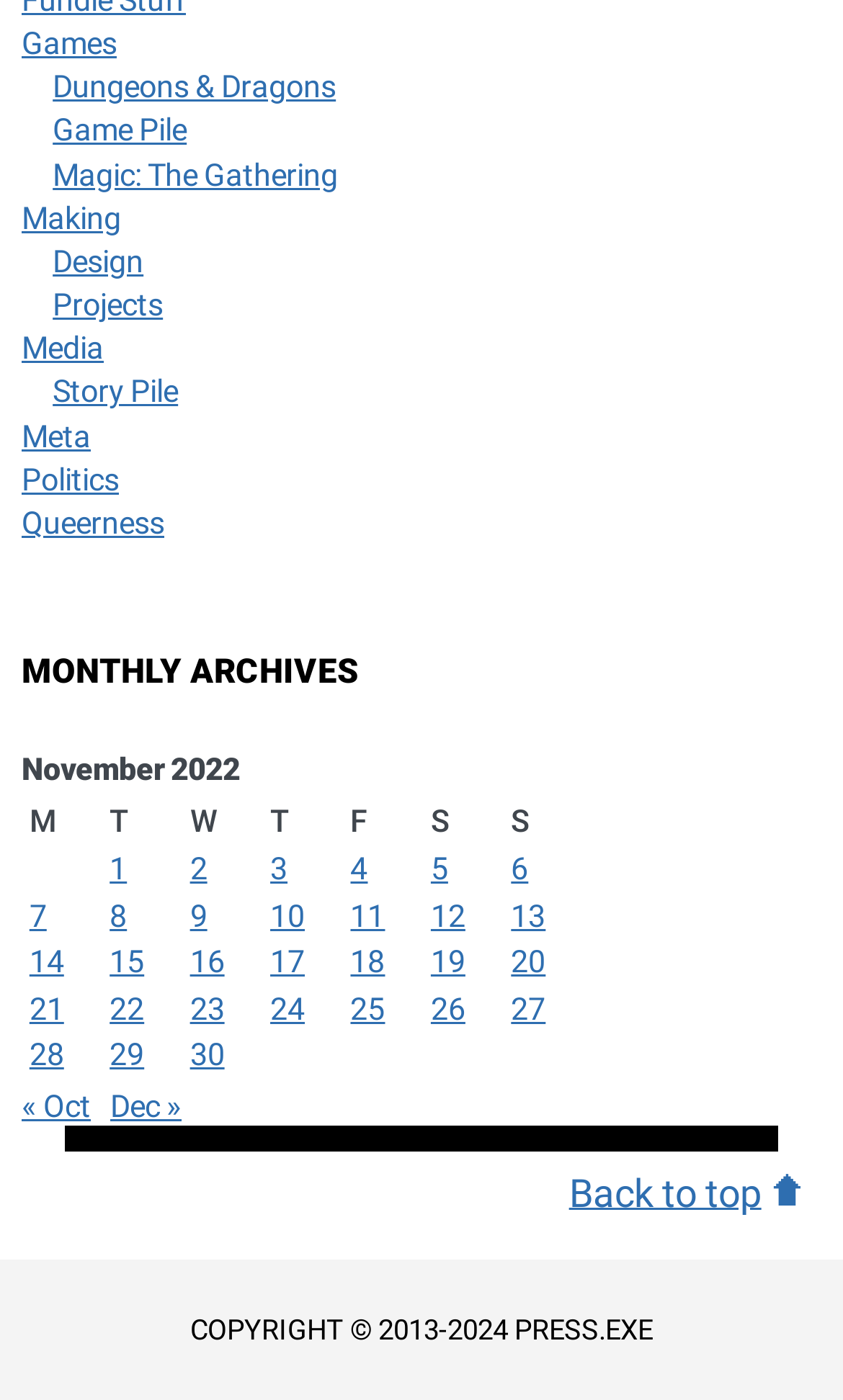Please give a short response to the question using one word or a phrase:
What is the category above 'Media'?

Making